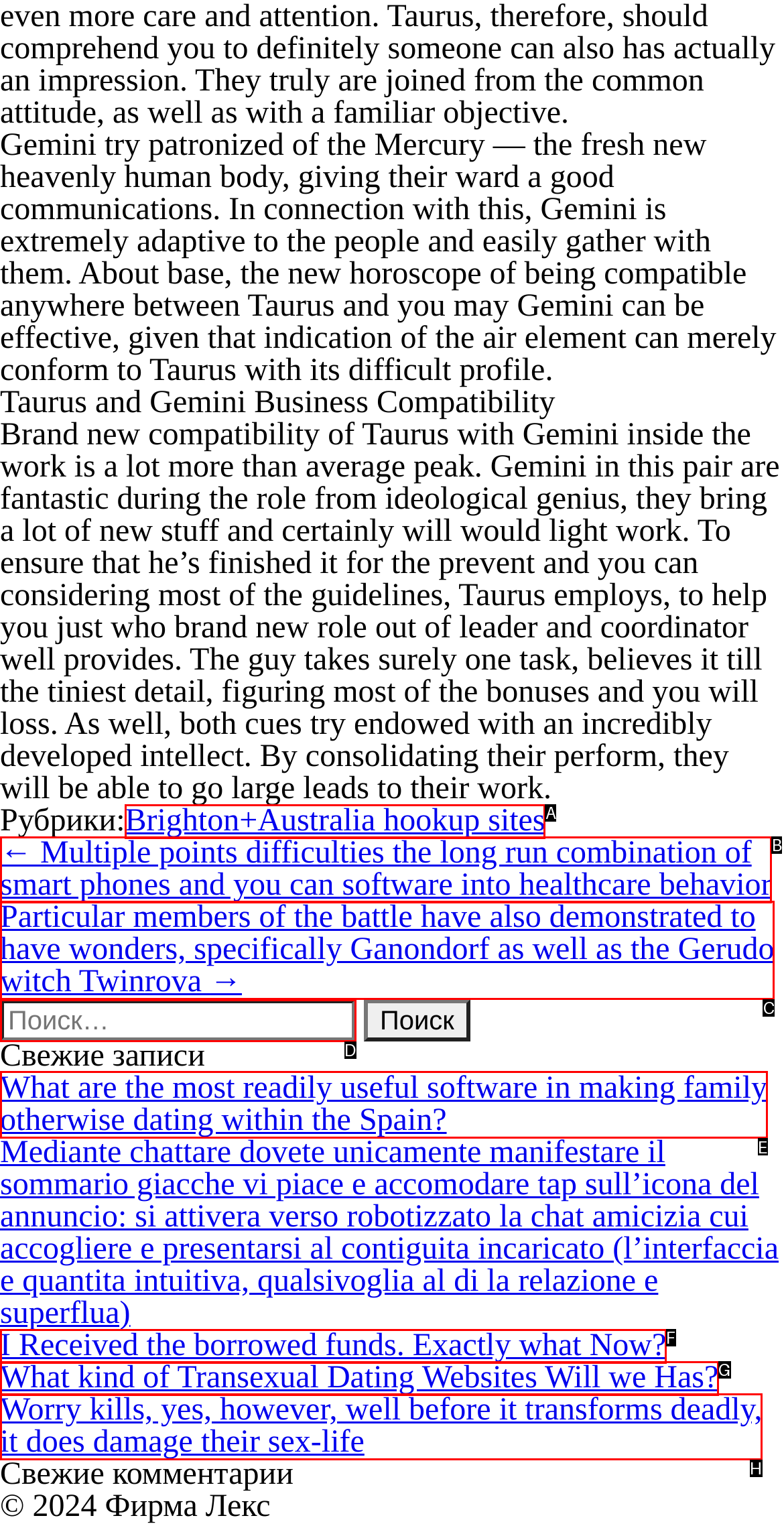Select the letter of the element you need to click to complete this task: Click on the link to read about what are the best software in making family or dating in Spain
Answer using the letter from the specified choices.

E